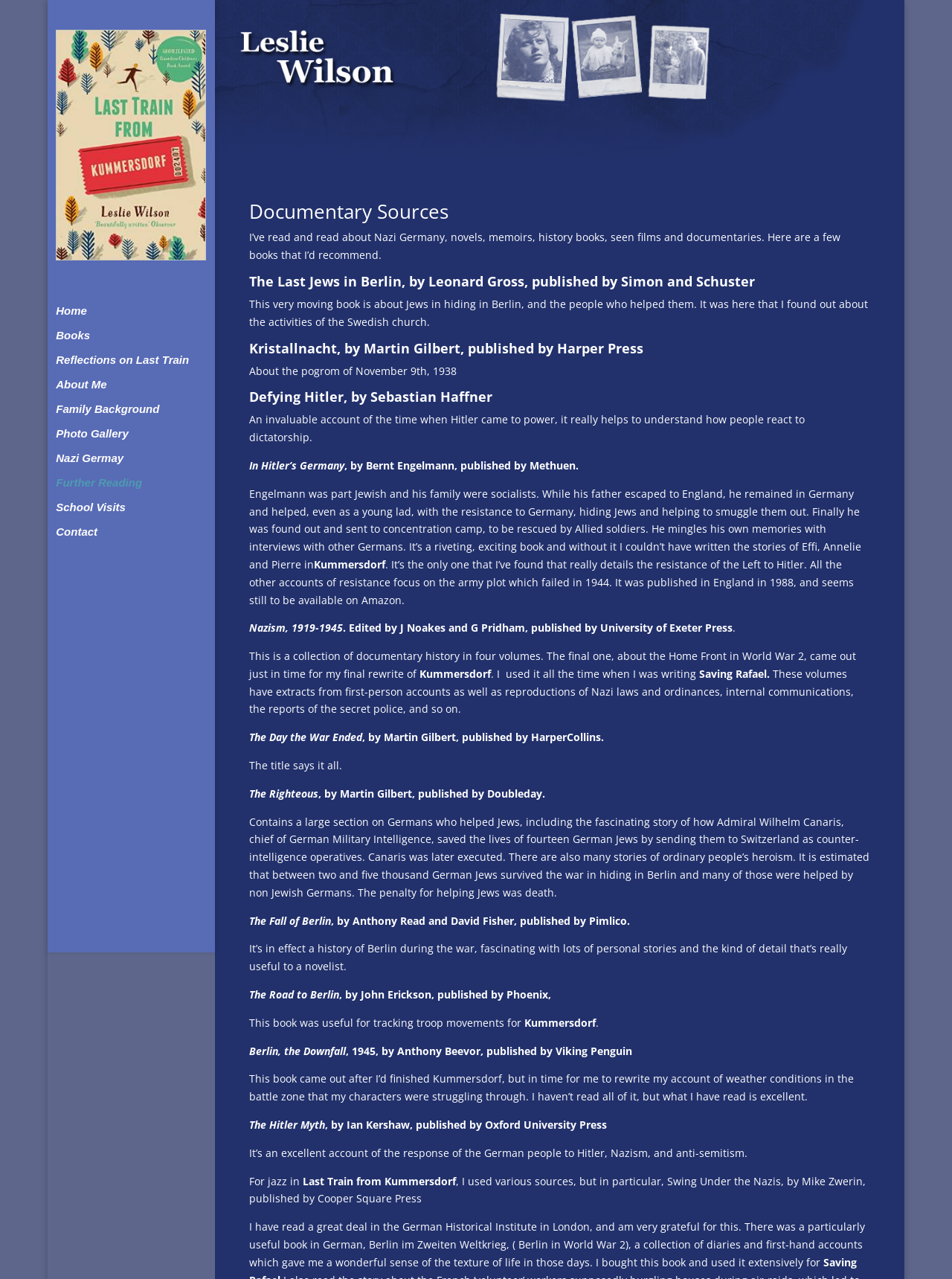Utilize the details in the image to give a detailed response to the question: What is the purpose of the webpage?

The purpose of the webpage is to provide book recommendations, as it lists multiple books with their descriptions and authors, and the author seems to be sharing their personal reading experiences and recommendations.